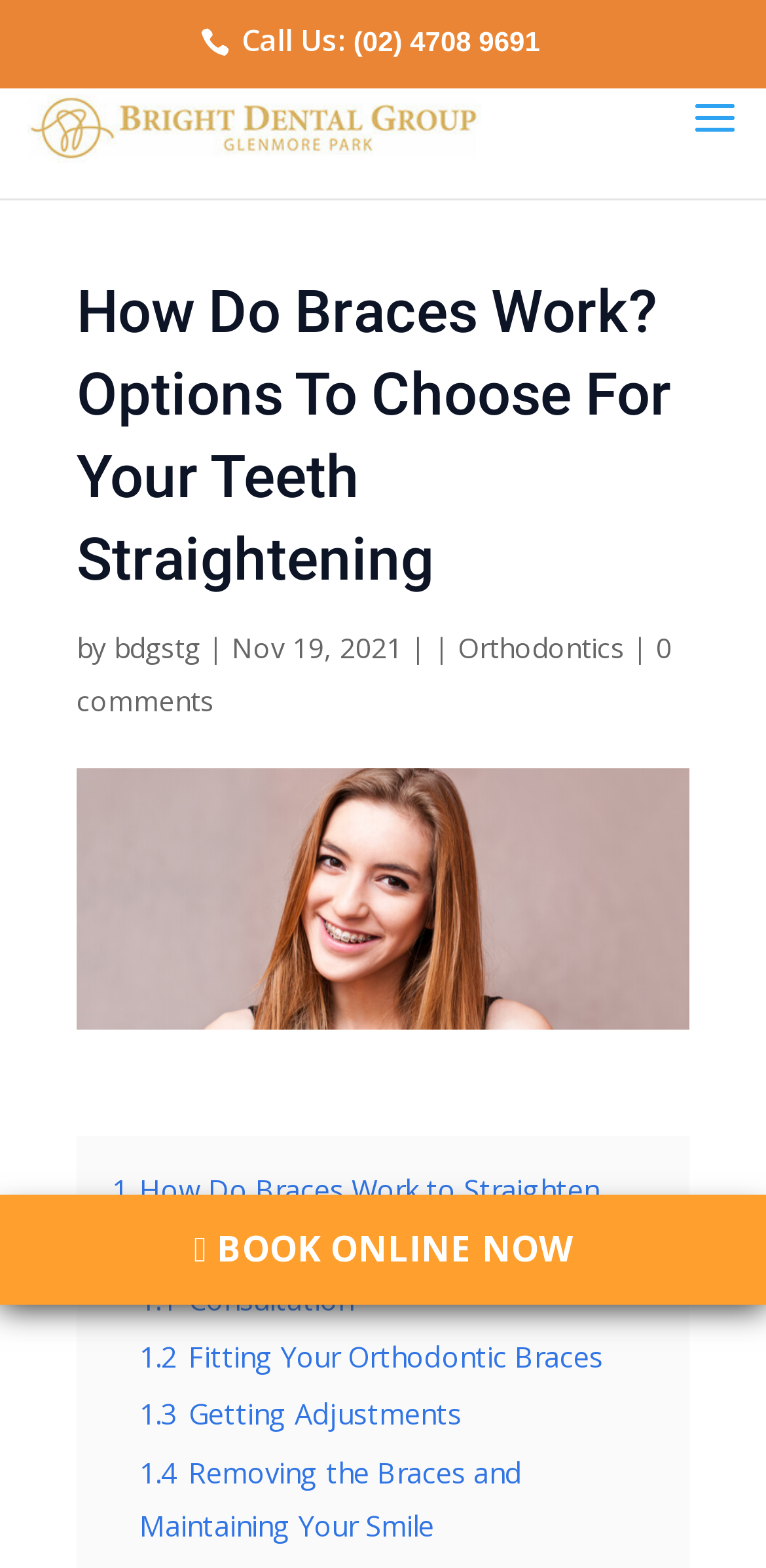Identify and provide the bounding box coordinates of the UI element described: "1.2 Fitting Your Orthodontic Braces". The coordinates should be formatted as [left, top, right, bottom], with each number being a float between 0 and 1.

[0.182, 0.854, 0.787, 0.878]